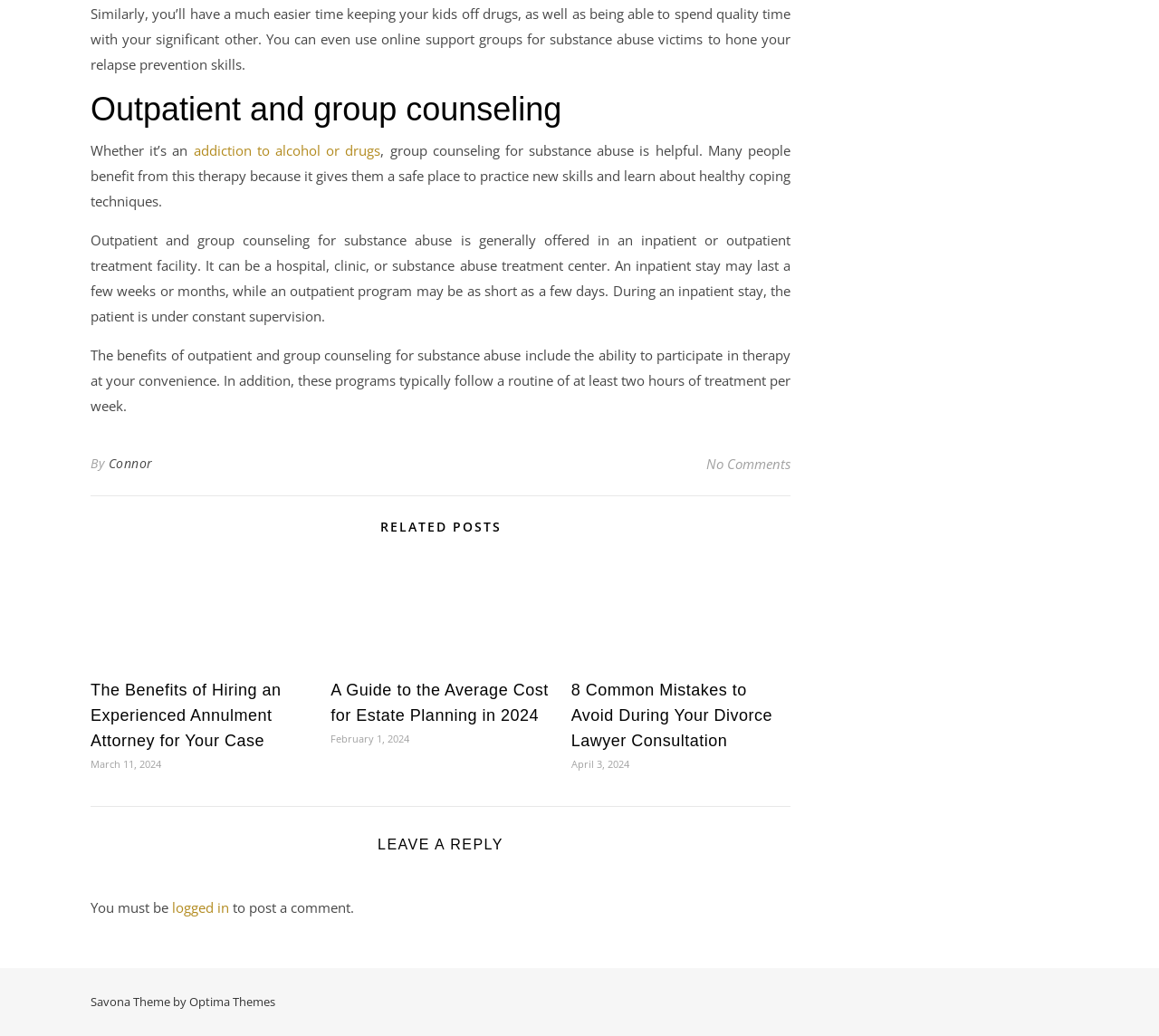Determine the bounding box coordinates of the element that should be clicked to execute the following command: "Navigate to the page about common mistakes to avoid during your divorce lawyer consultation".

[0.493, 0.657, 0.666, 0.724]